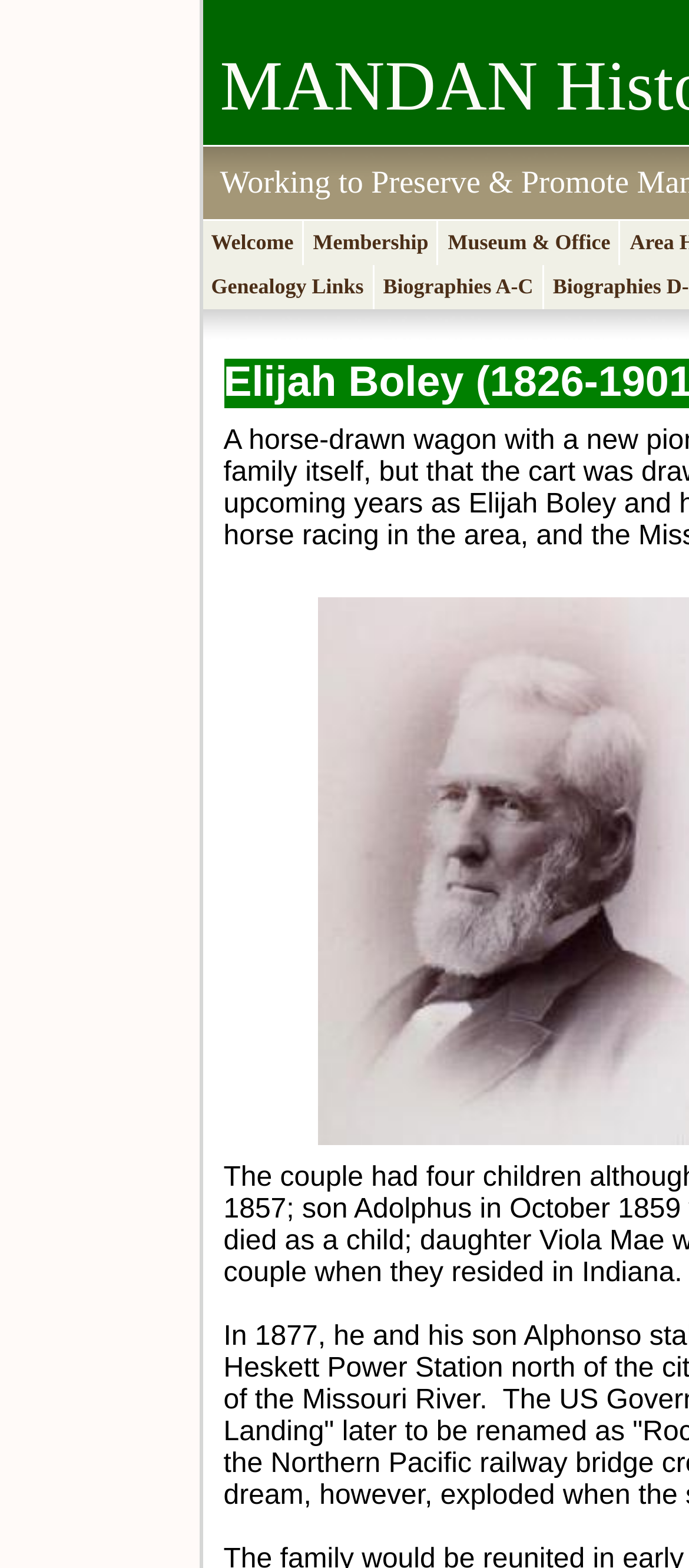Construct a comprehensive description capturing every detail on the webpage.

The webpage is about Elijah Boley, a historical figure who played a significant role in the early development of Mandan. At the top-left of the page, there is a navigation menu with four links: "Welcome", "Membership", "Museum & Office", and "Genealogy Links". Each link has a corresponding heading element with the same text. 

Below the navigation menu, there is another link "Biographies A-C" with a corresponding heading element. This link is positioned to the right of the "Genealogy Links" link. Above the "Biographies A-C" link, there is a small image, which is likely an icon or a logo. 

The overall structure of the webpage suggests that it is a biographical page about Elijah Boley, with links to related resources and information about his life and influence.